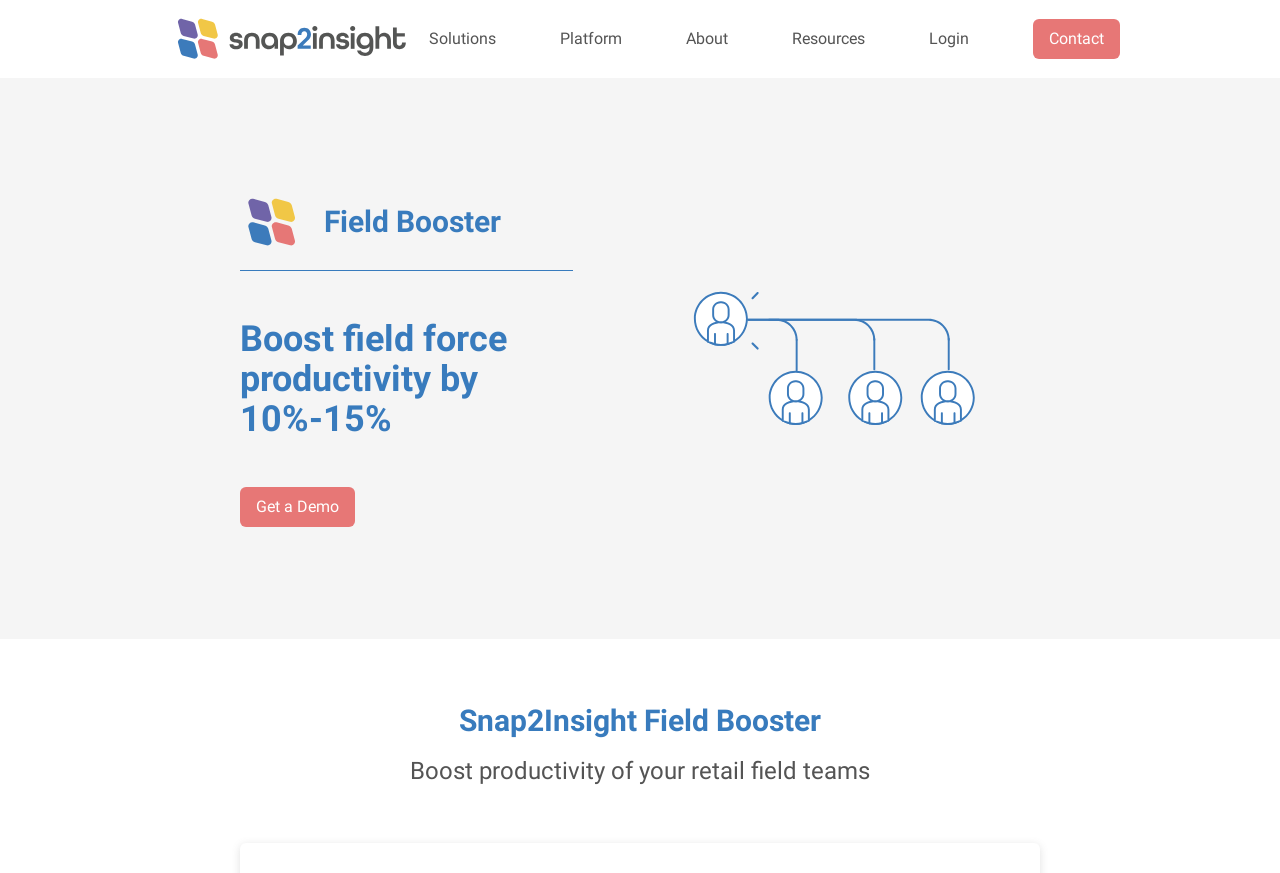Using a single word or phrase, answer the following question: 
What is the name of the company?

Field Booster